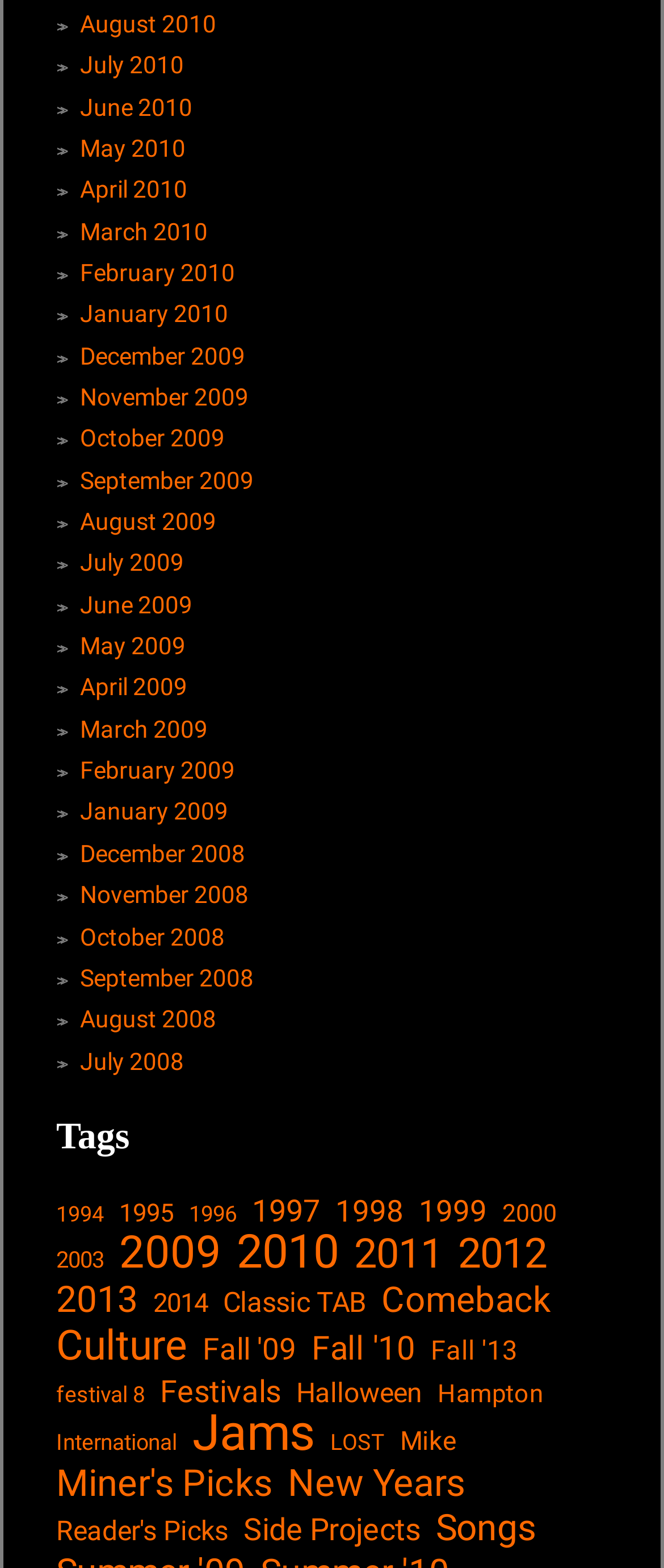Give a concise answer of one word or phrase to the question: 
What are the links above the 'Tags' heading?

Monthly archive links